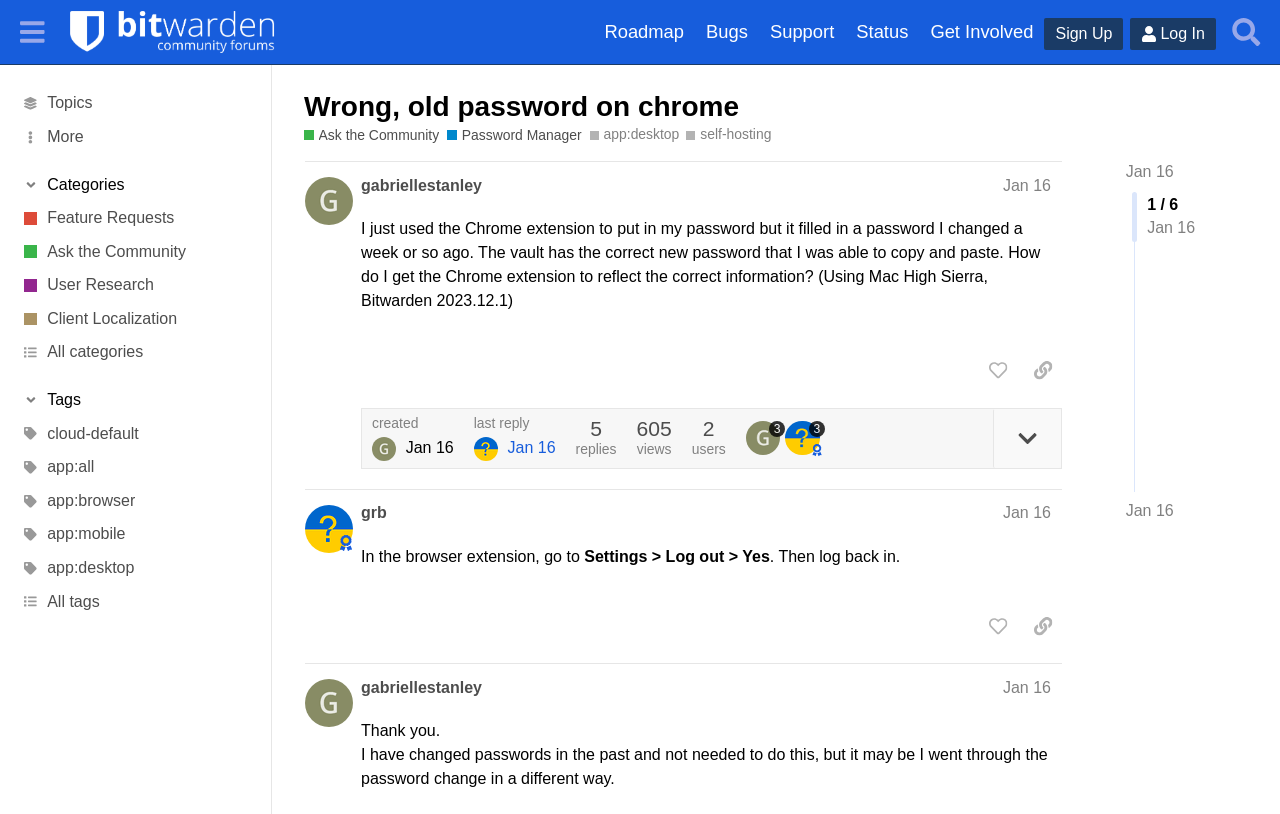What is the topic of the post?
Provide a detailed answer to the question using information from the image.

I determined the topic by looking at the heading element with the text 'Wrong, old password on chrome' which is the title of the post.